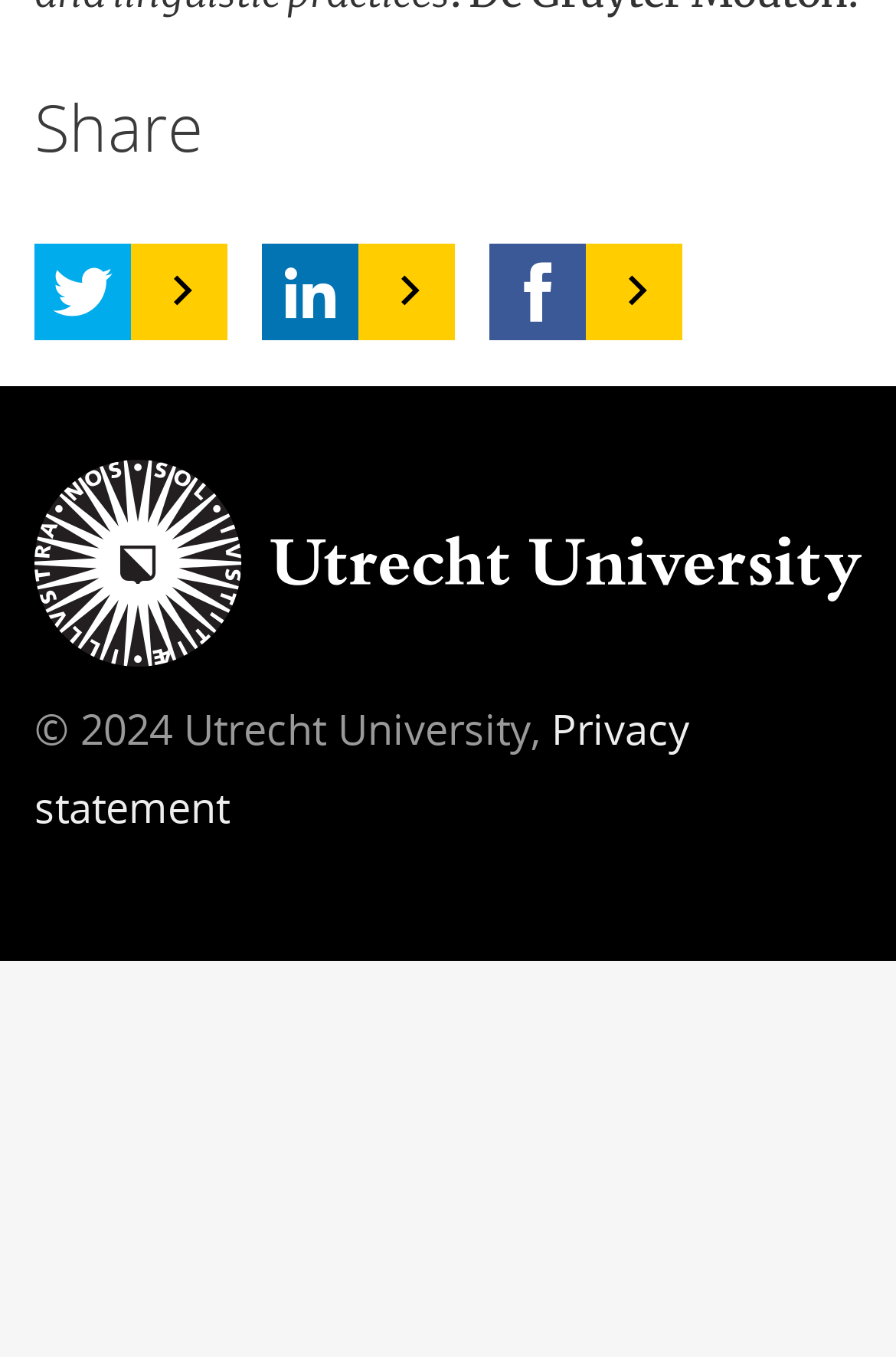Given the element description parent_node: Share title="Twitter", specify the bounding box coordinates of the corresponding UI element in the format (top-left x, top-left y, bottom-right x, bottom-right y). All values must be between 0 and 1.

[0.038, 0.179, 0.146, 0.25]